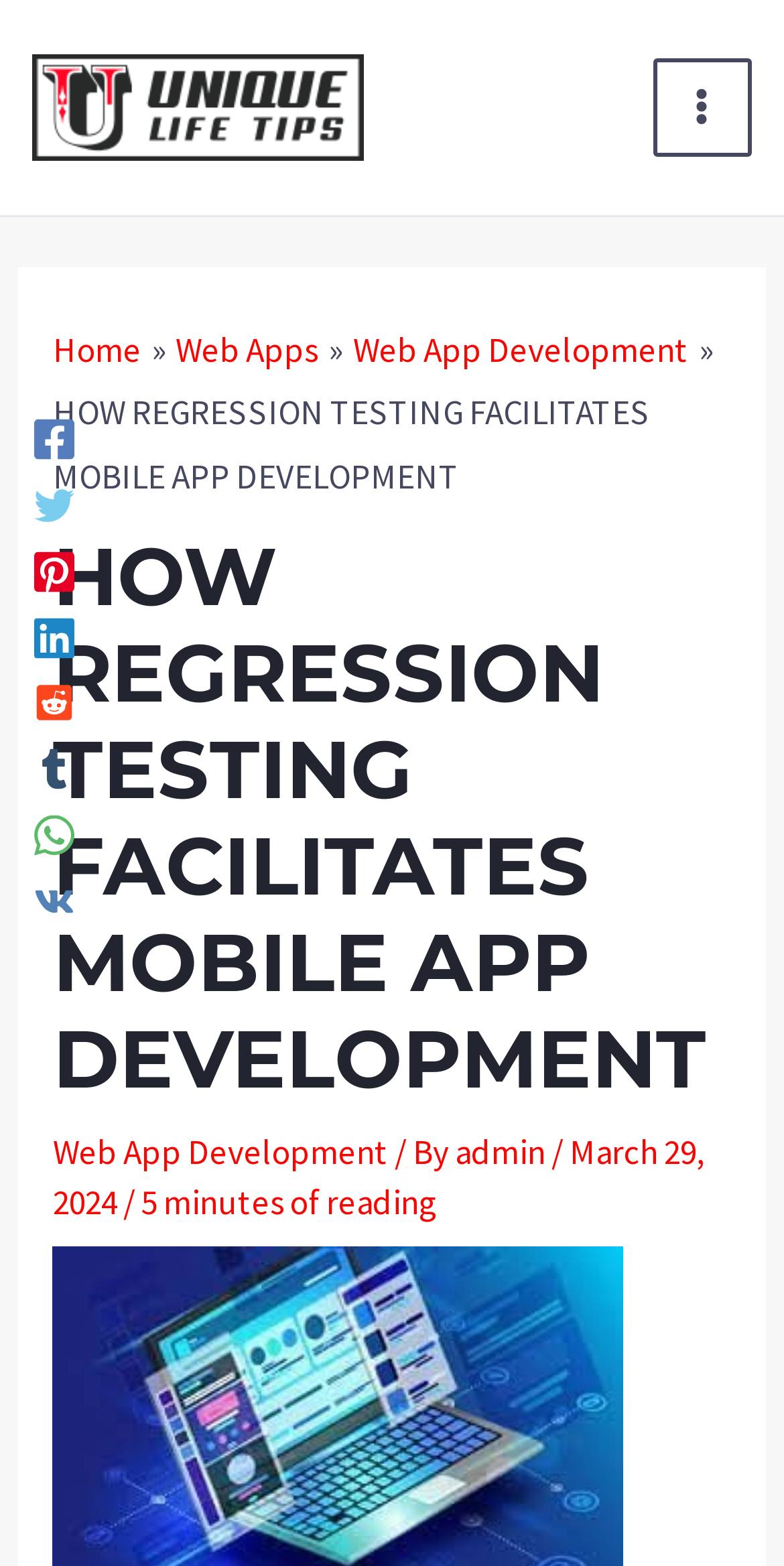Please determine the bounding box coordinates of the element to click on in order to accomplish the following task: "Go to Home page". Ensure the coordinates are four float numbers ranging from 0 to 1, i.e., [left, top, right, bottom].

[0.067, 0.209, 0.18, 0.237]